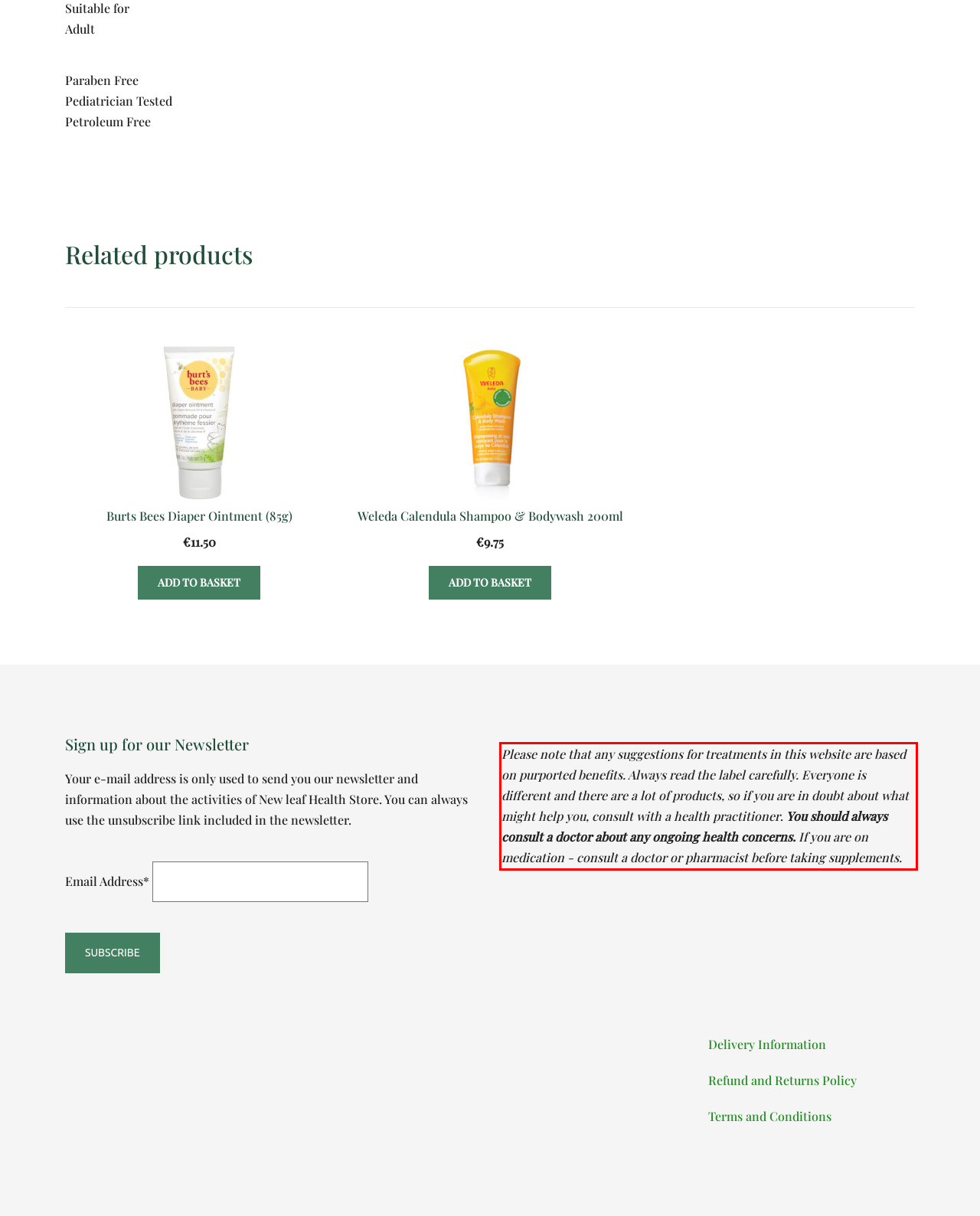You are given a screenshot with a red rectangle. Identify and extract the text within this red bounding box using OCR.

Please note that any suggestions for treatments in this website are based on purported benefits. Always read the label carefully. Everyone is different and there are a lot of products, so if you are in doubt about what might help you, consult with a health practitioner. You should always consult a doctor about any ongoing health concerns. If you are on medication - consult a doctor or pharmacist before taking supplements.